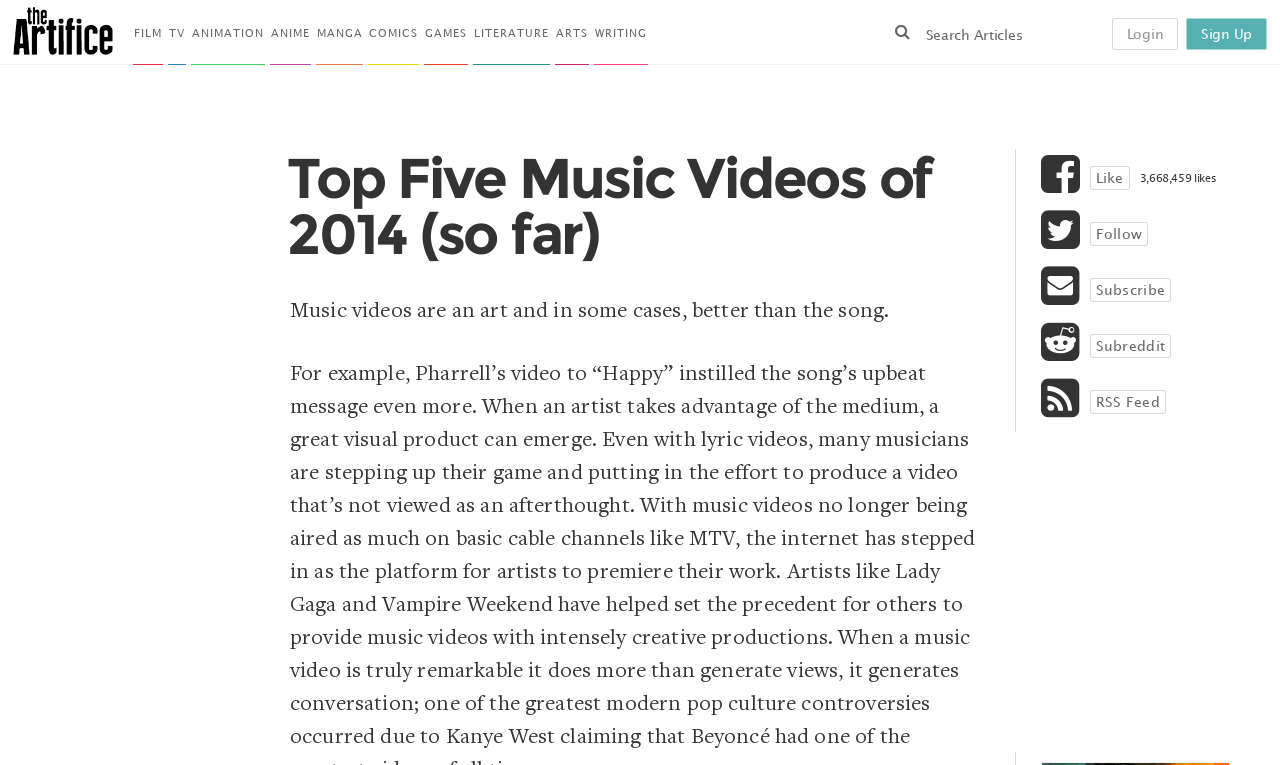Determine the bounding box coordinates of the section I need to click to execute the following instruction: "Search for something". Provide the coordinates as four float numbers between 0 and 1, i.e., [left, top, right, bottom].

[0.69, 0.024, 0.858, 0.065]